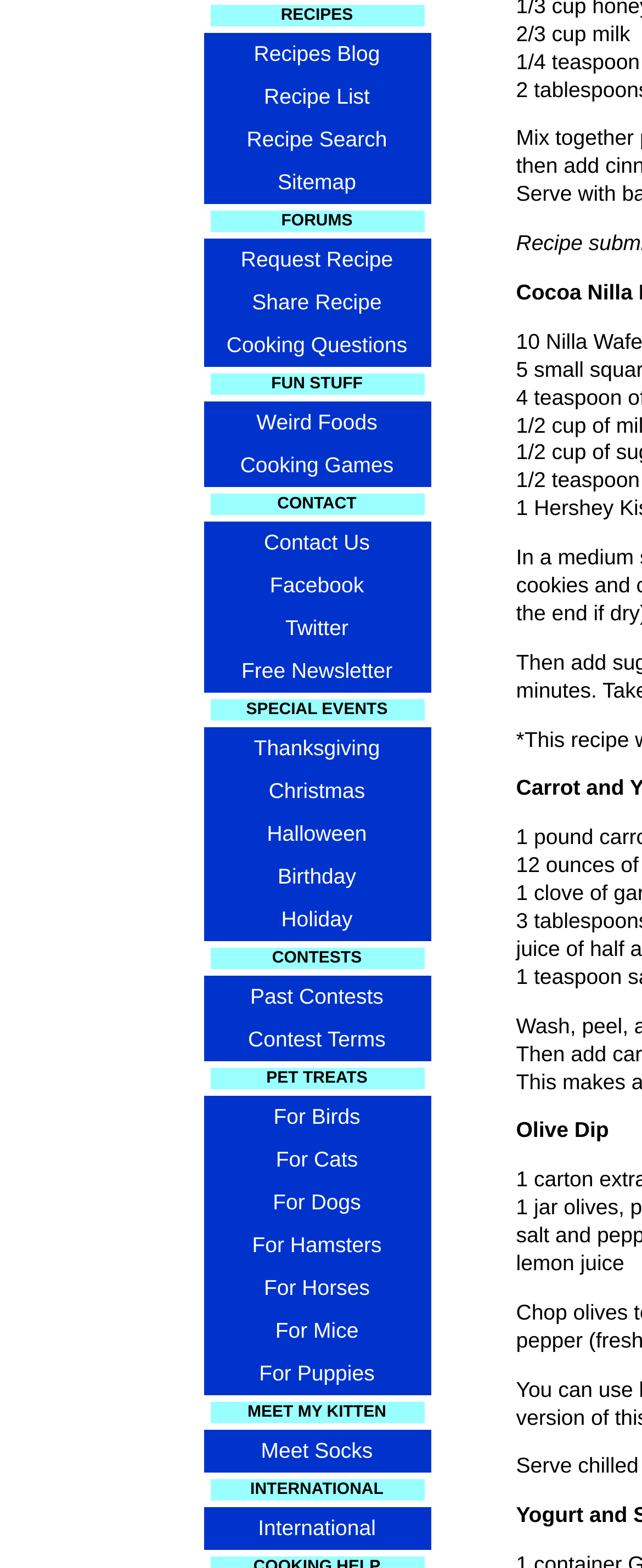Using the provided description: "Twitter", find the bounding box coordinates of the corresponding UI element. The output should be four float numbers between 0 and 1, in the format [left, top, right, bottom].

[0.317, 0.387, 0.671, 0.414]